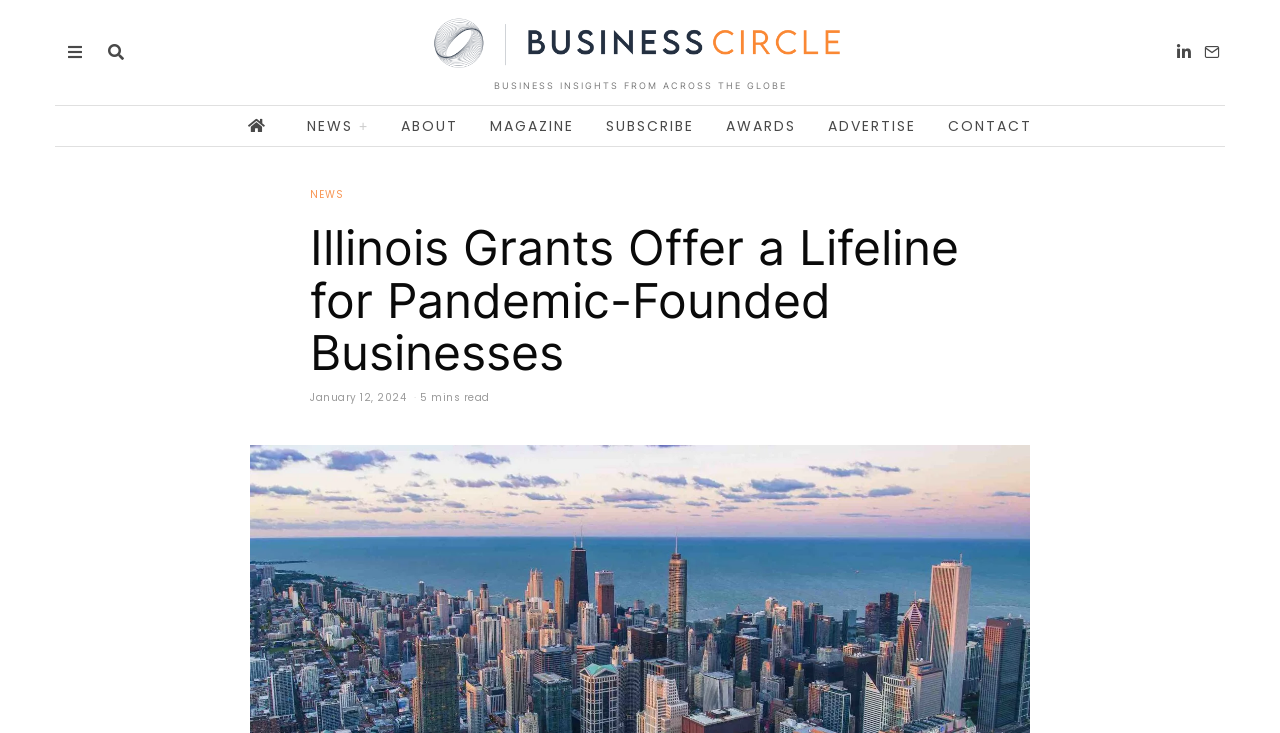Please identify the bounding box coordinates of the clickable area that will fulfill the following instruction: "Go to the ABOUT page". The coordinates should be in the format of four float numbers between 0 and 1, i.e., [left, top, right, bottom].

[0.302, 0.144, 0.369, 0.199]